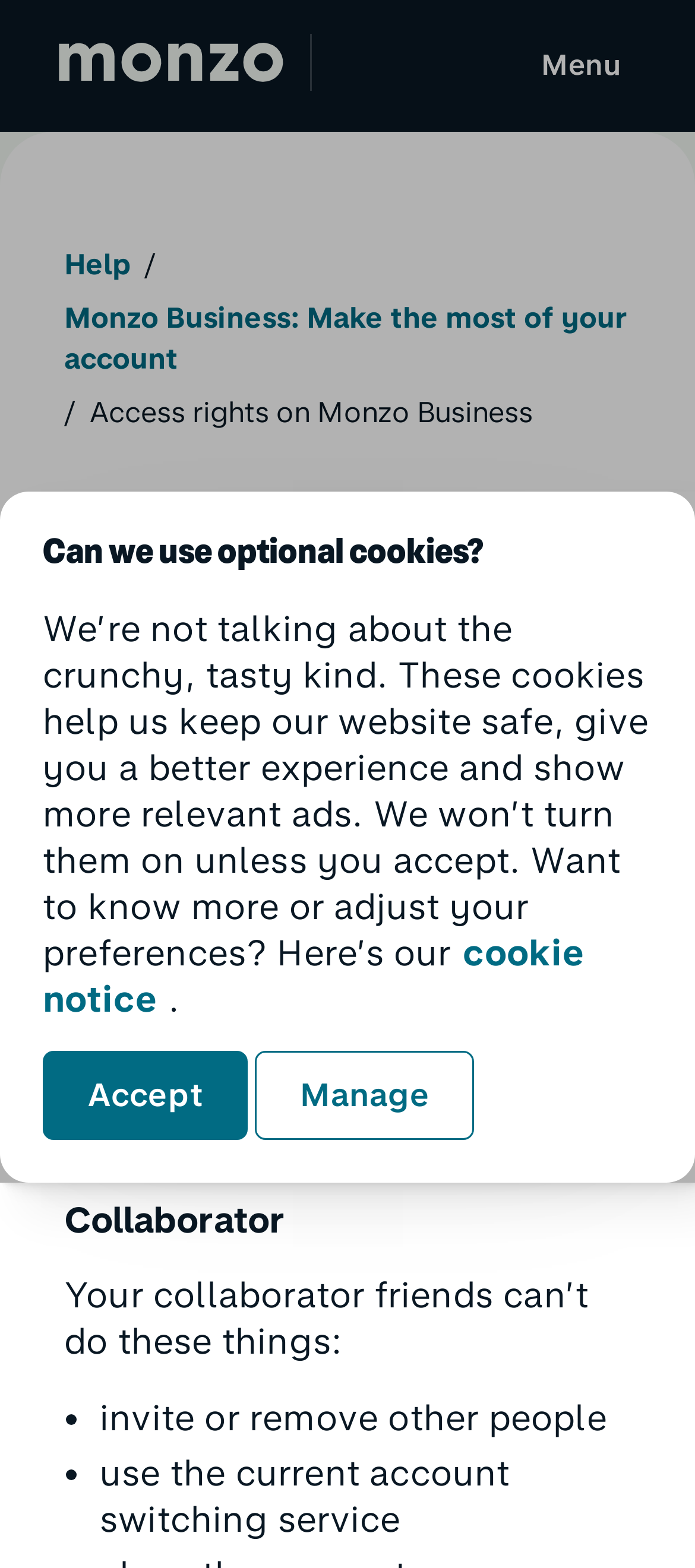What is the purpose of cookies on this website?
Answer the question in a detailed and comprehensive manner.

The webpage explains that cookies are used to keep the website safe, provide a better experience, and show more relevant ads, but they will not be turned on unless accepted.